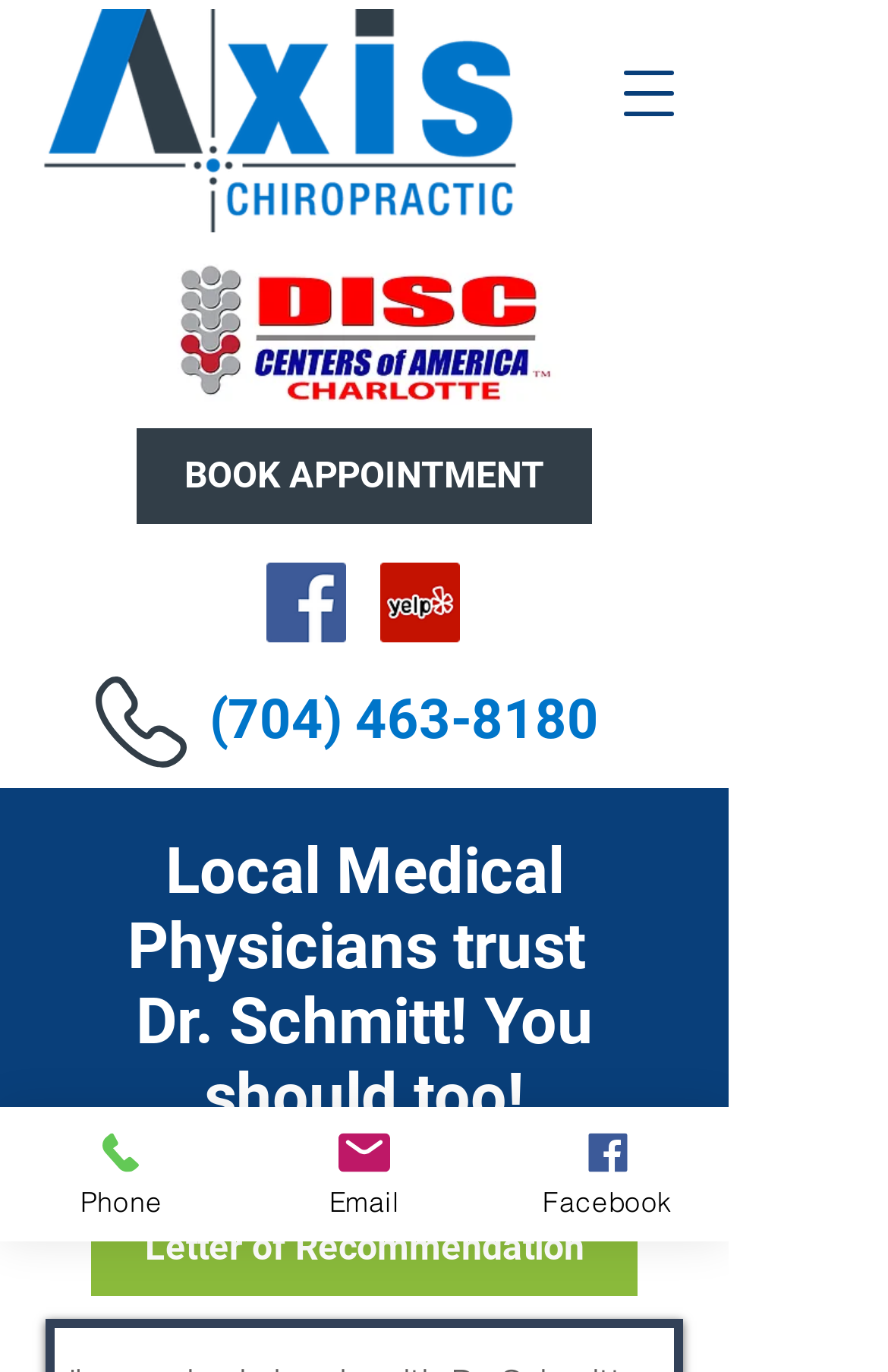Could you locate the bounding box coordinates for the section that should be clicked to accomplish this task: "Book an appointment".

[0.154, 0.312, 0.667, 0.382]